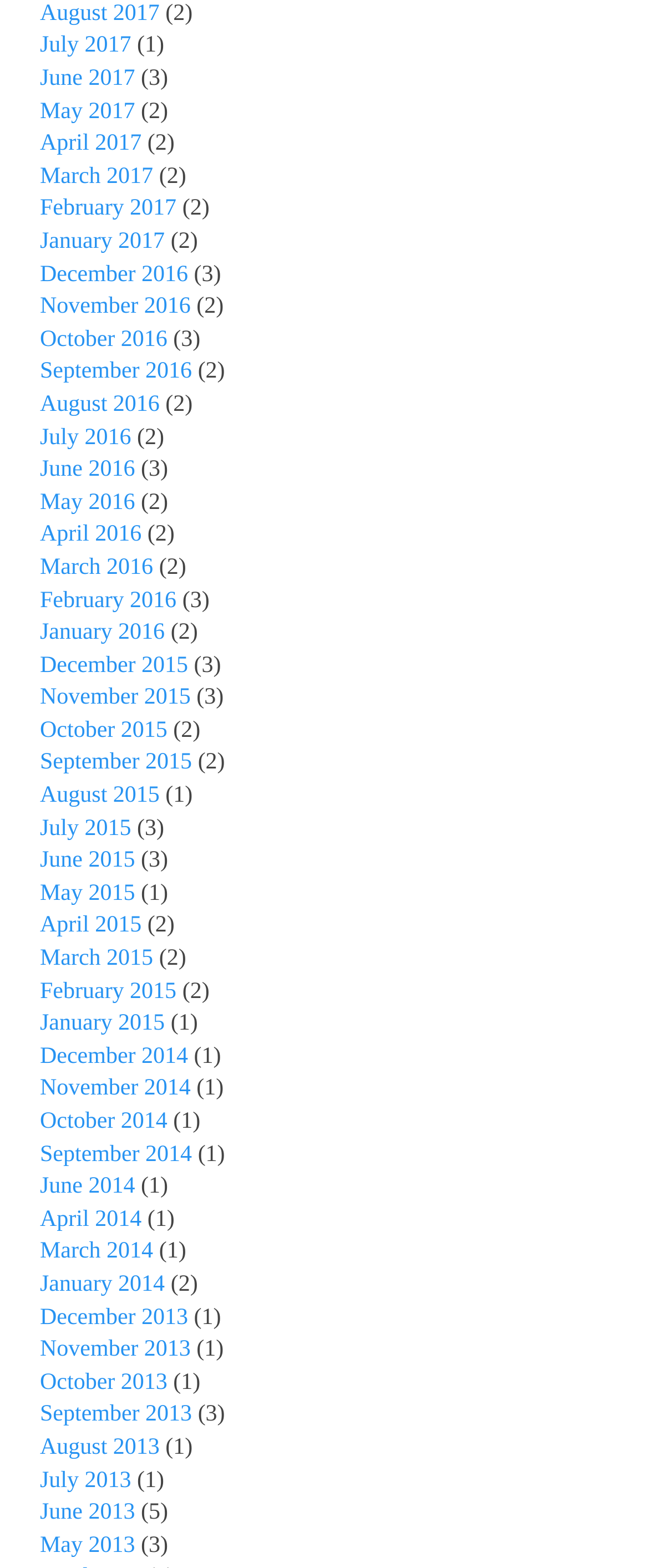Locate the bounding box coordinates of the element that should be clicked to fulfill the instruction: "View June 2013".

[0.062, 0.957, 0.208, 0.973]